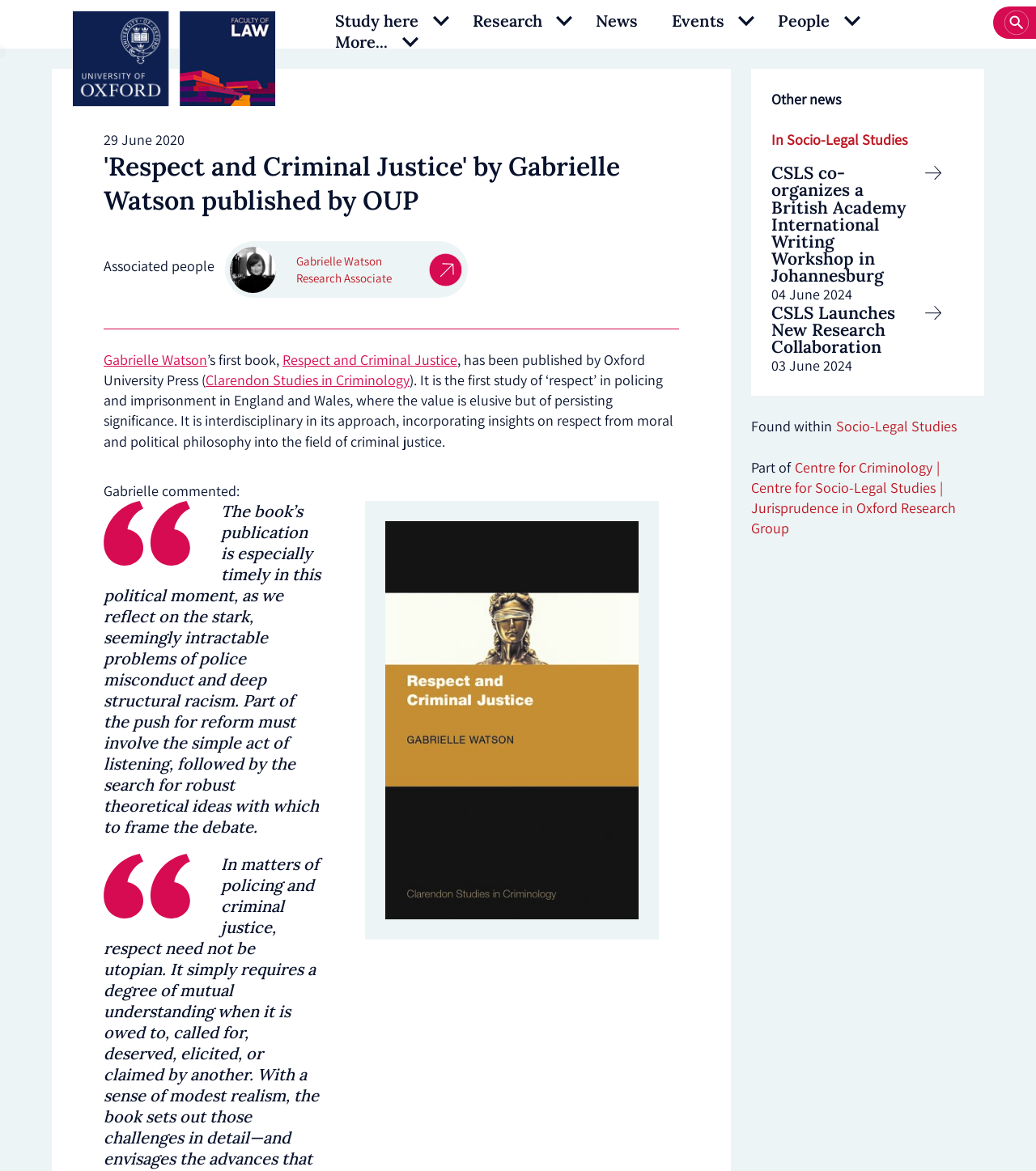Using the provided element description "Oxford Intellectual Property Research Centre", determine the bounding box coordinates of the UI element.

[0.07, 0.356, 0.27, 0.391]